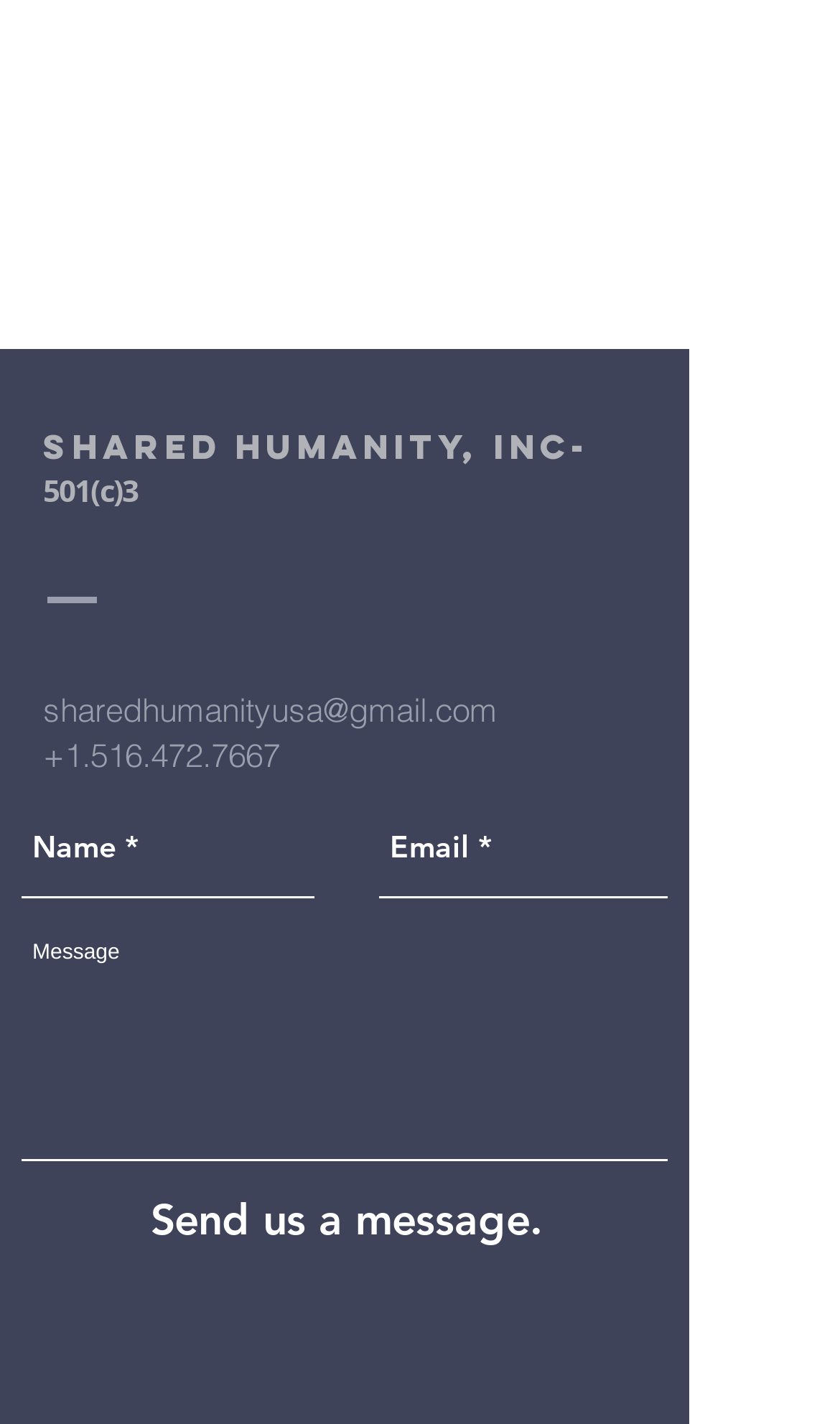Please find the bounding box coordinates of the element that needs to be clicked to perform the following instruction: "Enter your name". The bounding box coordinates should be four float numbers between 0 and 1, represented as [left, top, right, bottom].

[0.026, 0.561, 0.374, 0.631]